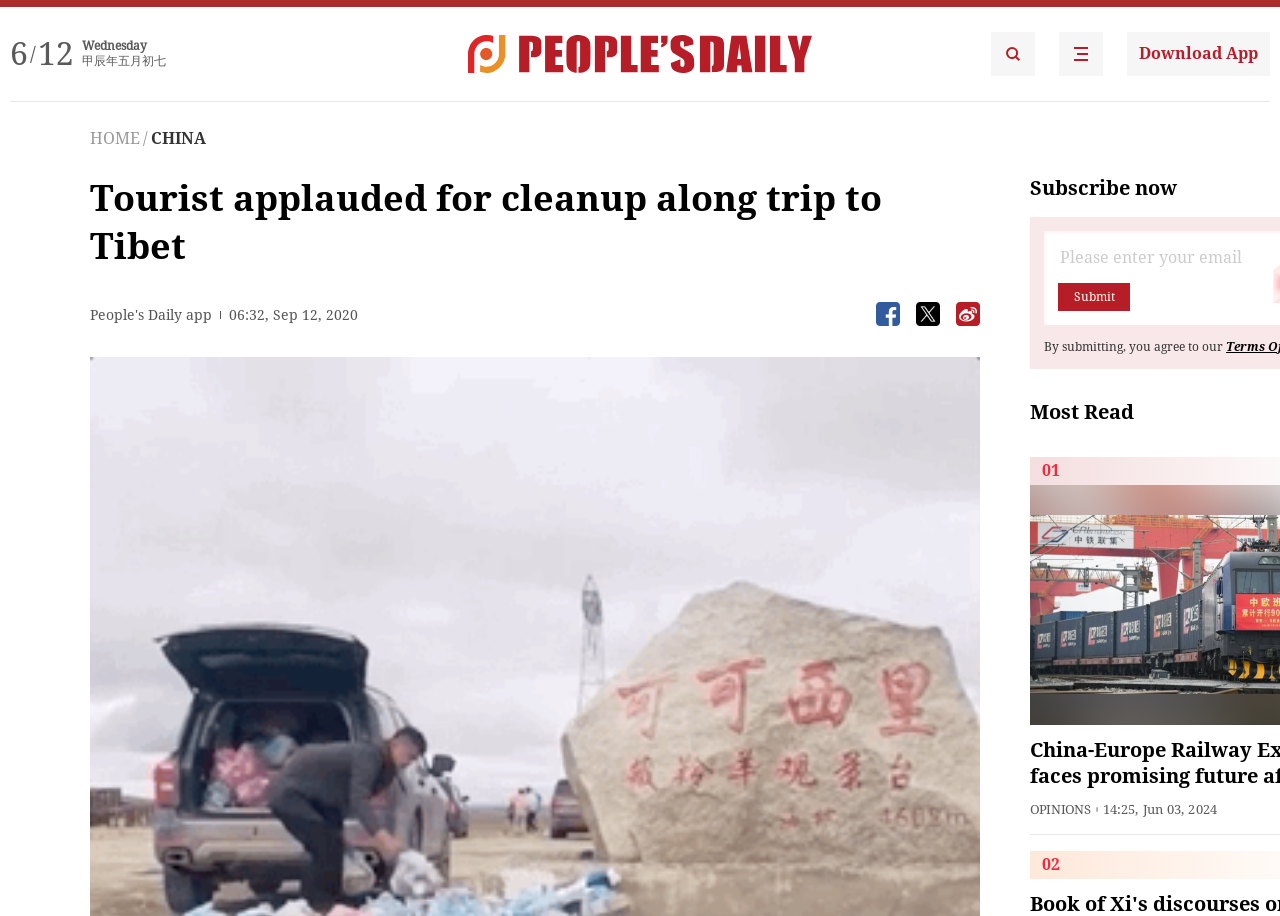Based on the description "HOME", find the bounding box of the specified UI element.

[0.07, 0.141, 0.109, 0.162]